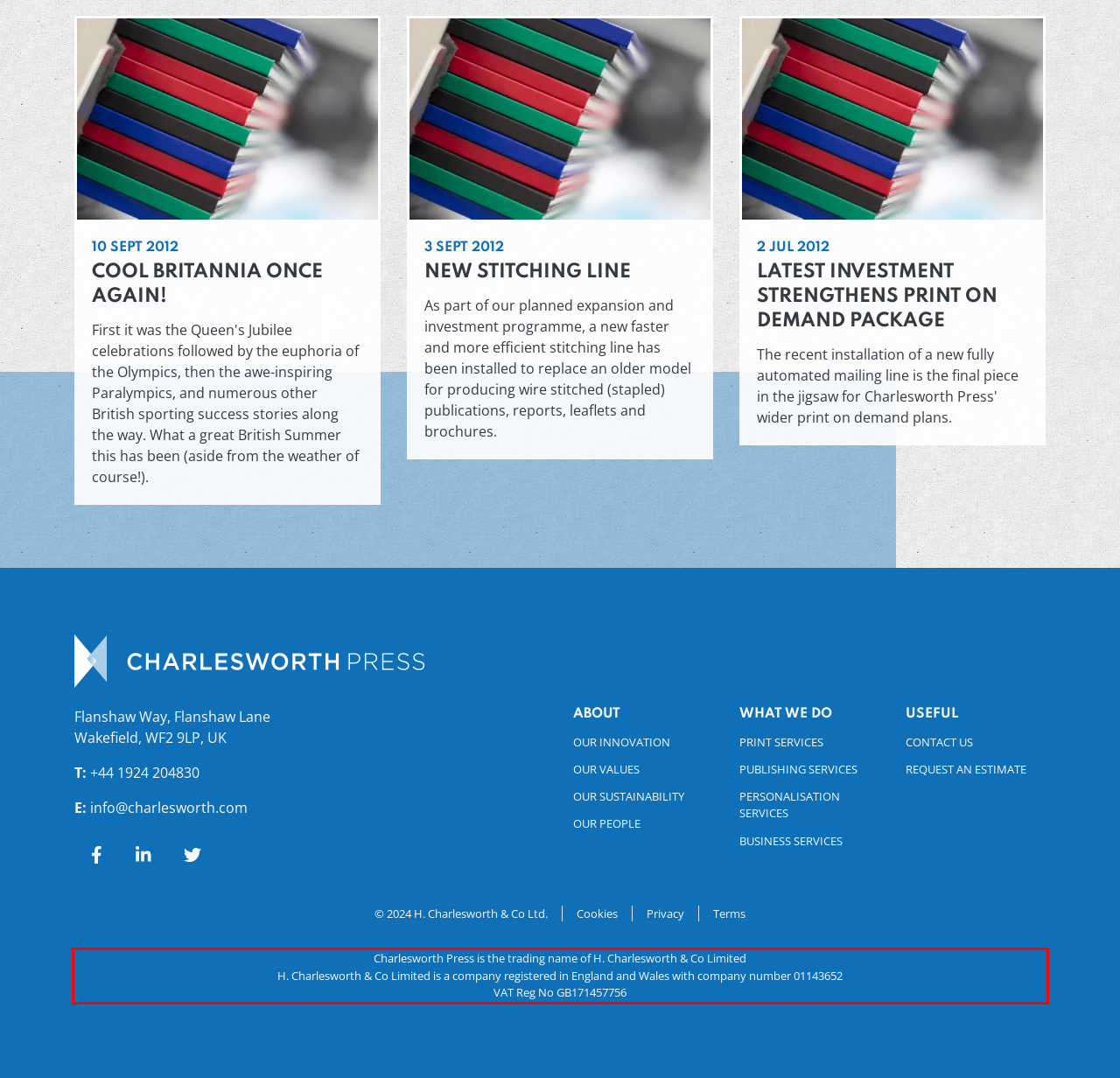Given a webpage screenshot, identify the text inside the red bounding box using OCR and extract it.

Charlesworth Press is the trading name of H. Charlesworth & Co Limited H. Charlesworth & Co Limited is a company registered in England and Wales with company number 01143652 VAT Reg No GB171457756